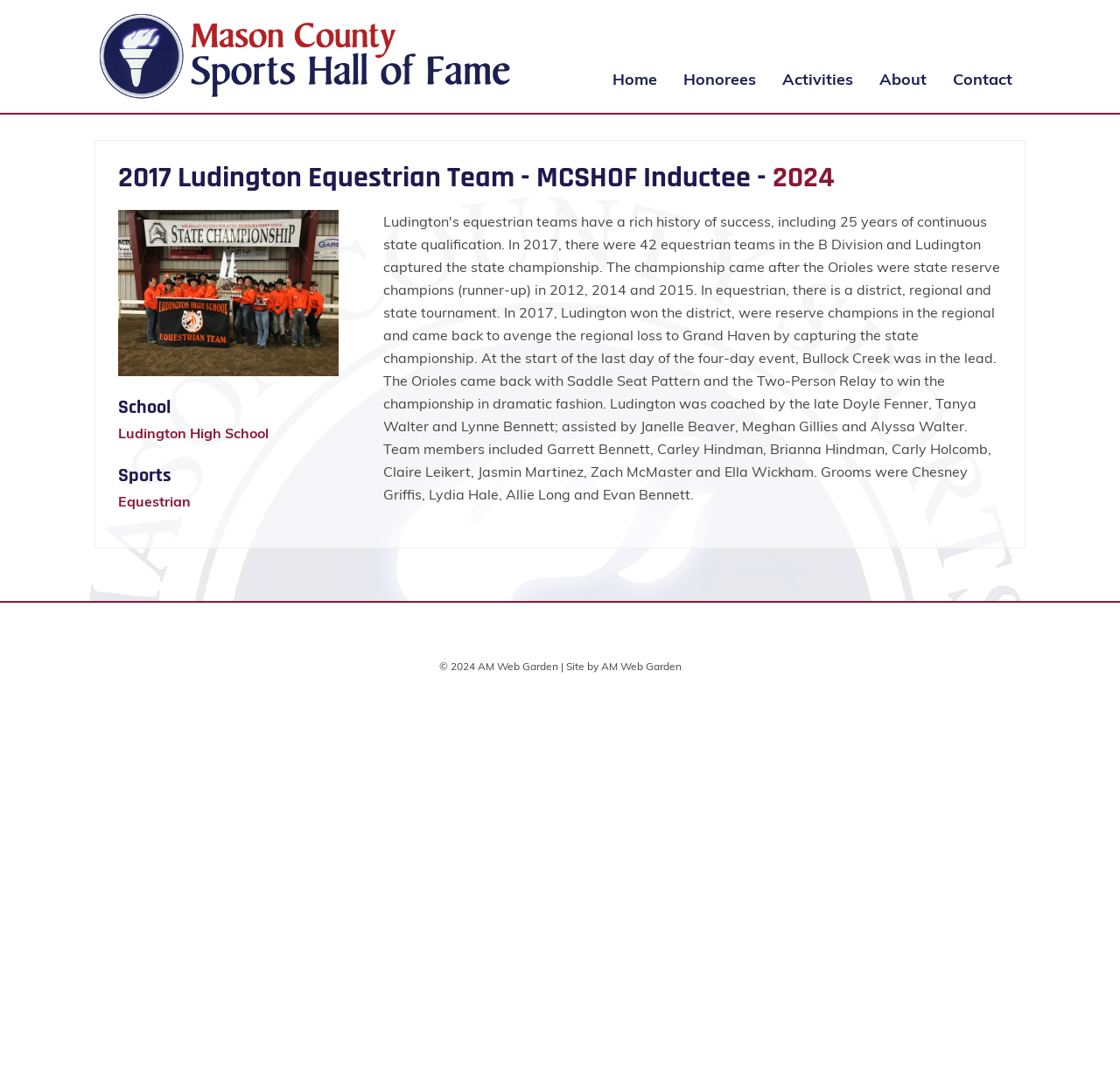Show the bounding box coordinates of the element that should be clicked to complete the task: "go to Mason County Sports Hall of Fame".

[0.084, 0.008, 0.458, 0.096]